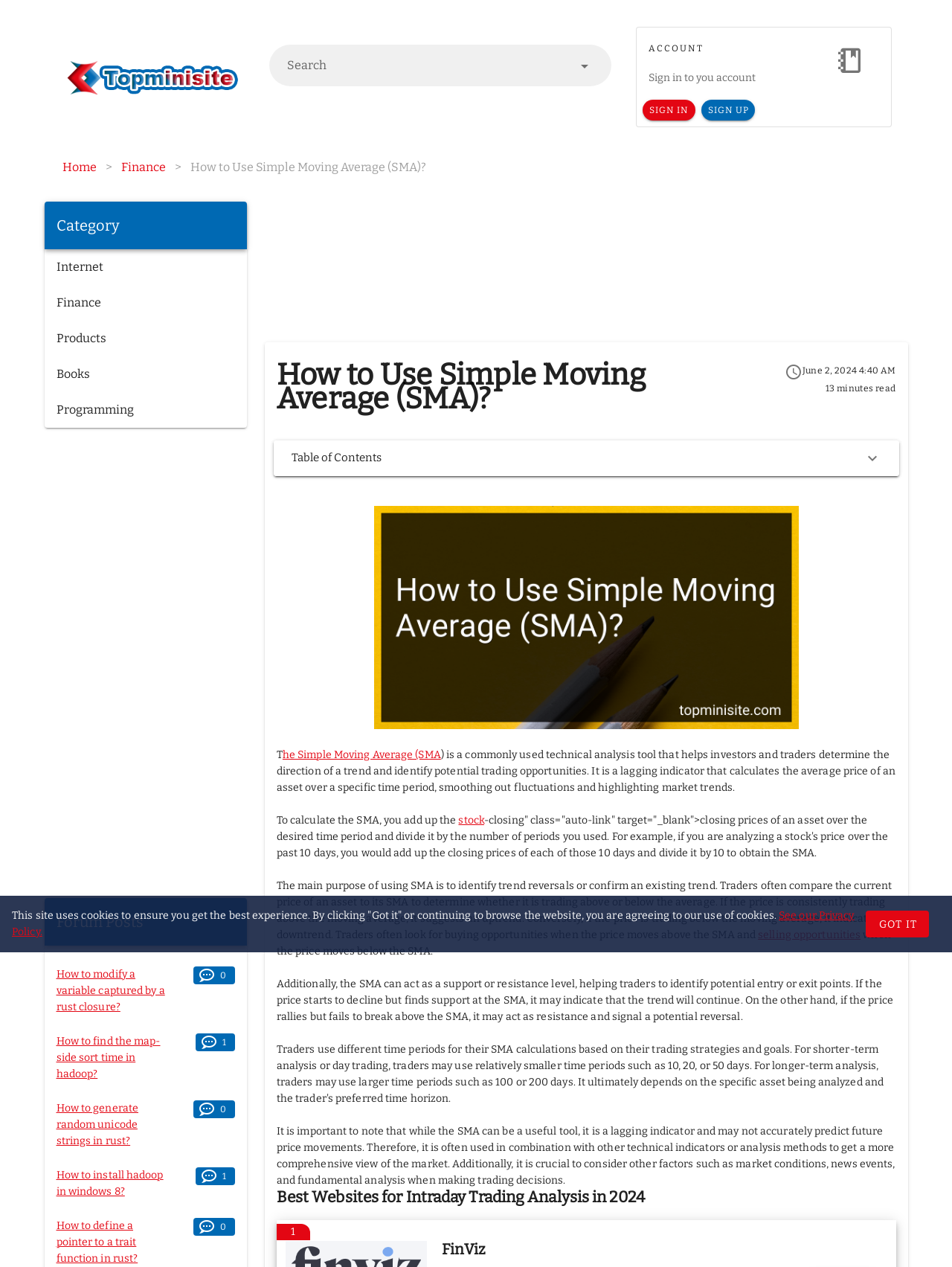Answer the following in one word or a short phrase: 
How is the SMA calculated?

Add up closing prices and divide by number of periods